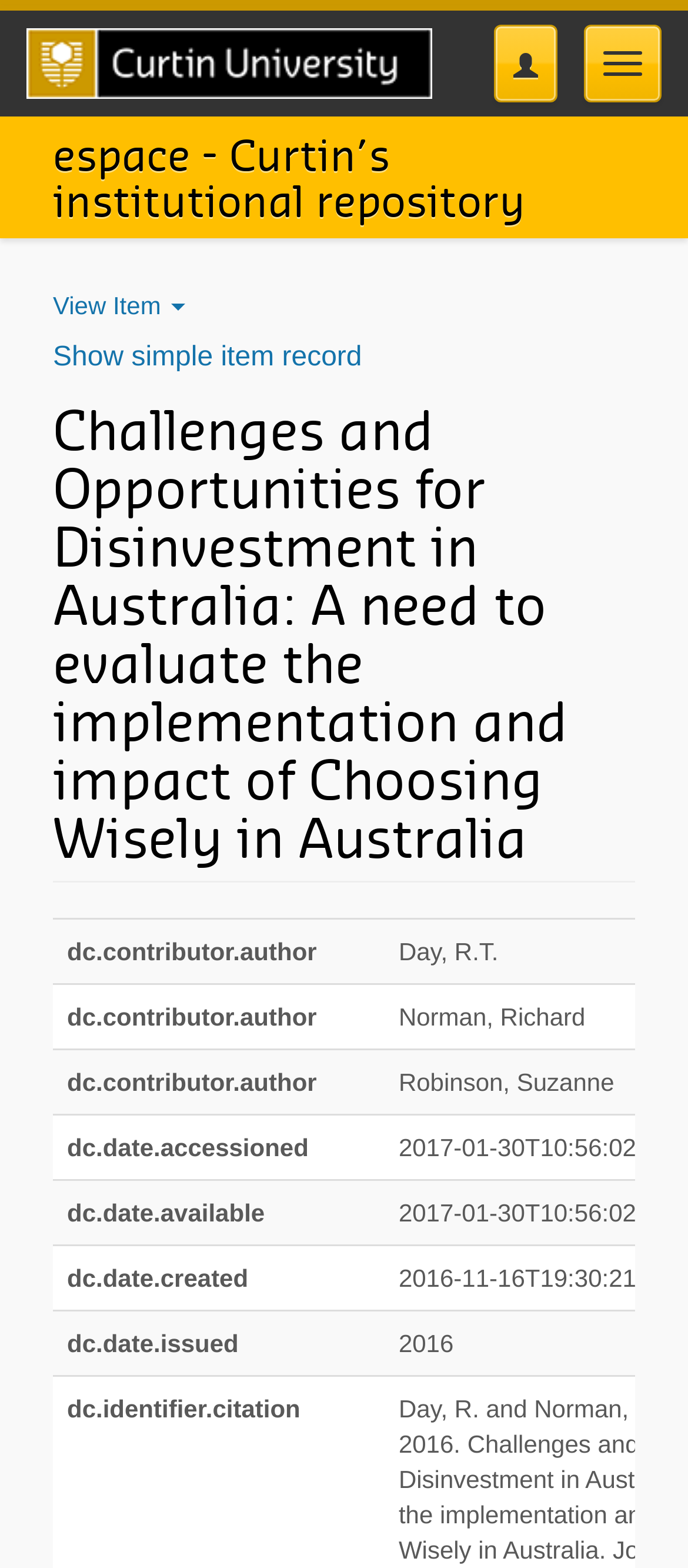How many authors are listed?
Refer to the image and give a detailed answer to the question.

I counted the number of grid cells with the label 'dc.contributor.author' which are 3, indicating that there are 3 authors listed.